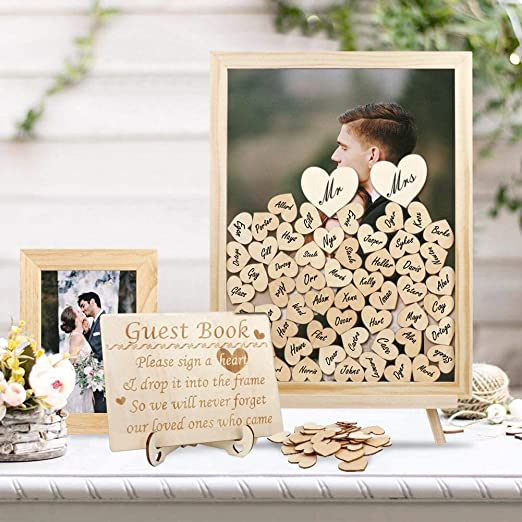Generate a detailed caption that describes the image.

The image beautifully illustrates a creative alternative to the traditional wedding guest book. At the center, a wooden frame displays a close-up photo of a couple, flanked by a collection of wooden hearts, each engraved with names, serving as a unique method for guests to leave their mark. In front of the frame, a charming sign invites attendees to sign a heart and drop it into the frame, ensuring that their memories are forever cherished. Additionally, a smaller photo in a wooden frame captures a tender moment between the same couple, enhancing the display's personal touch. This setup not only adds a decorative element to the wedding but also transforms the guest book experience into a memorable keepsake that can be showcased in their home.